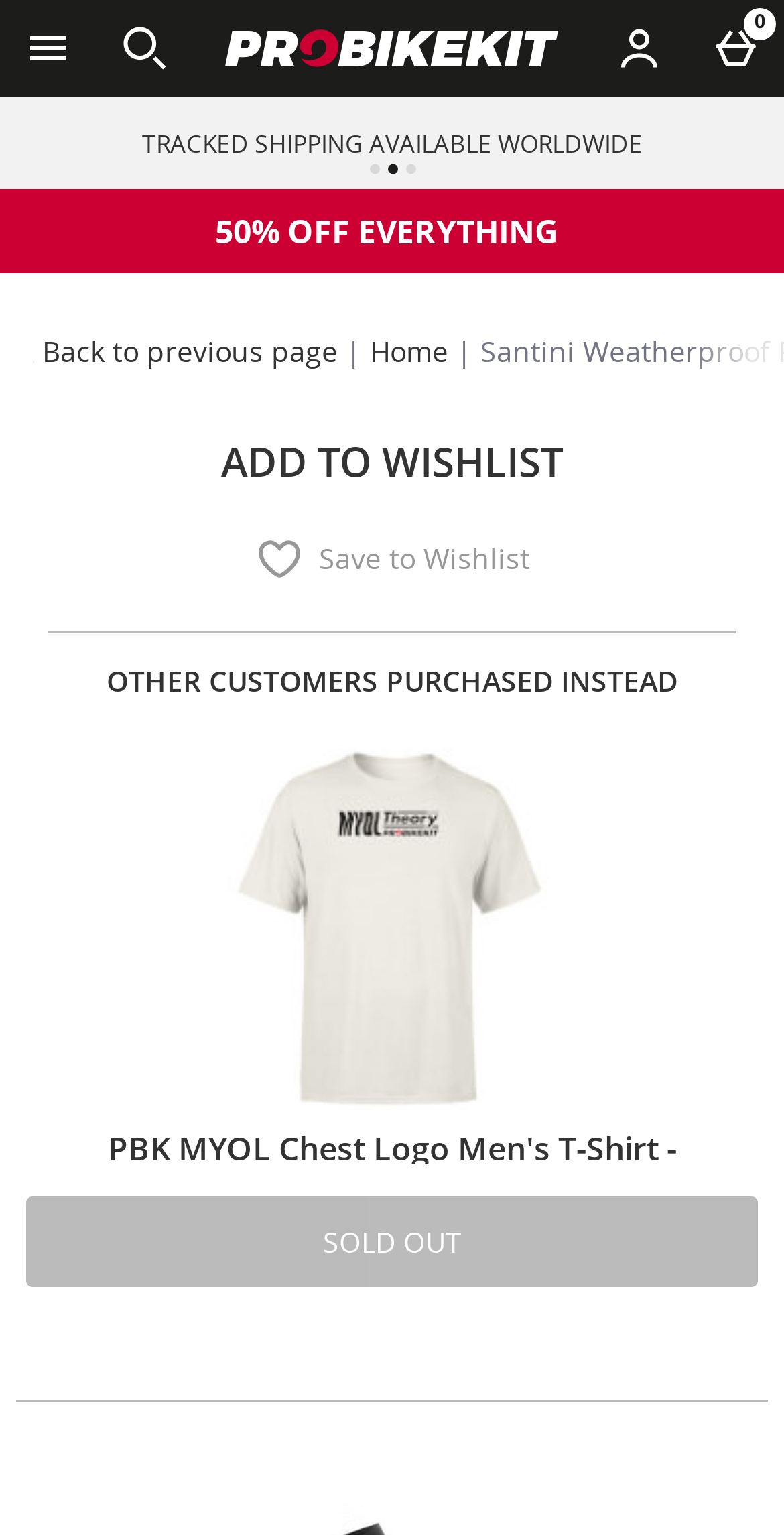Can you find and generate the webpage's heading?

Santini Weatherproof Performance Overshoes